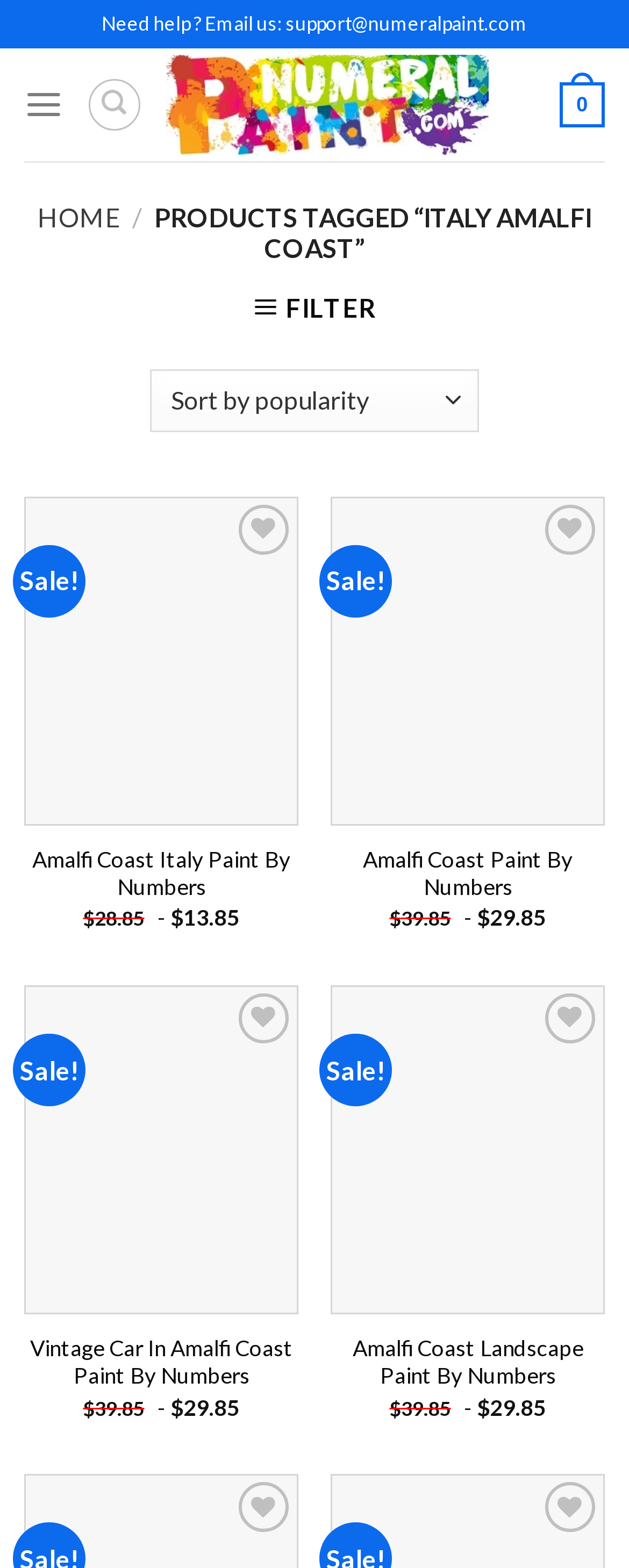Analyze and describe the webpage in a detailed narrative.

This webpage is about Italy Amalfi coast Paint by Numbers Kits for Adults, offering a diverse variety of Painting by Numbers kits with various themes. At the top left corner, there is a menu link and a search link. Below them, there is a link to the "HOME" page and a breadcrumb trail showing the current page is about "PRODUCTS TAGGED “ITALY AMALFI COAST”". 

On the top right corner, there is a "Need help? Email us:" text with an email address "support@numeralpaint.com" next to it. There is also a link to the "Numeral Paint Kit" with an image of the kit.

The main content of the page is divided into four sections, each containing a paint by numbers kit. Each kit has an image, a title, a price, and a "Wishlist" button. The prices are shown with a sale discount, with the original price struck through. The kits are arranged in two columns, with two kits on the left and two kits on the right.

The first kit on the left is "Amalfi Coast Italy Paint By Numbers" with a price of $28.85, discounted from $13.85. The second kit on the left is "Amalfi Coast Paint By Numbers" with a price of $39.85, discounted from $29.85. The first kit on the right is "Vintage Car In Amalfi Coast Paint By Numbers" with a price of $39.85, discounted from $29.85. The second kit on the right is "Amalfi Coast Landscape Paint By Numbers" with a price of $39.85, discounted from $29.85.